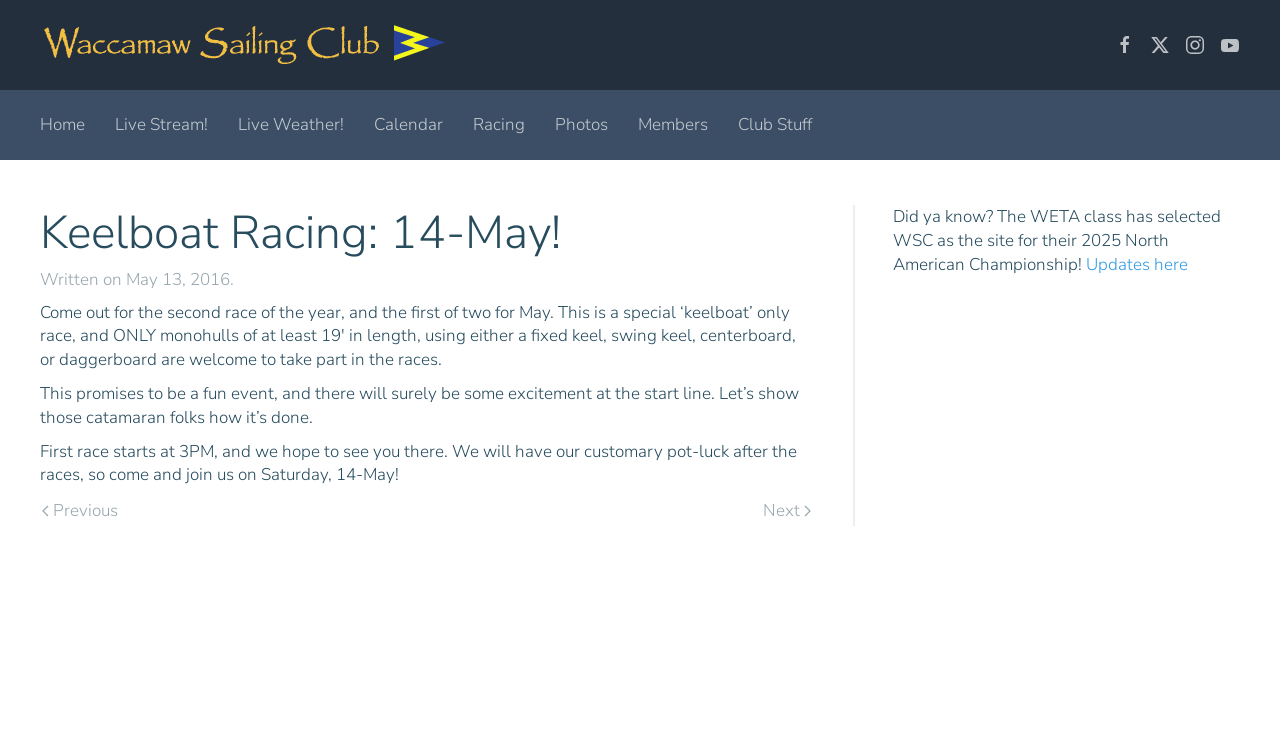Please provide the main heading of the webpage content.

Keelboat Racing: 14-May!